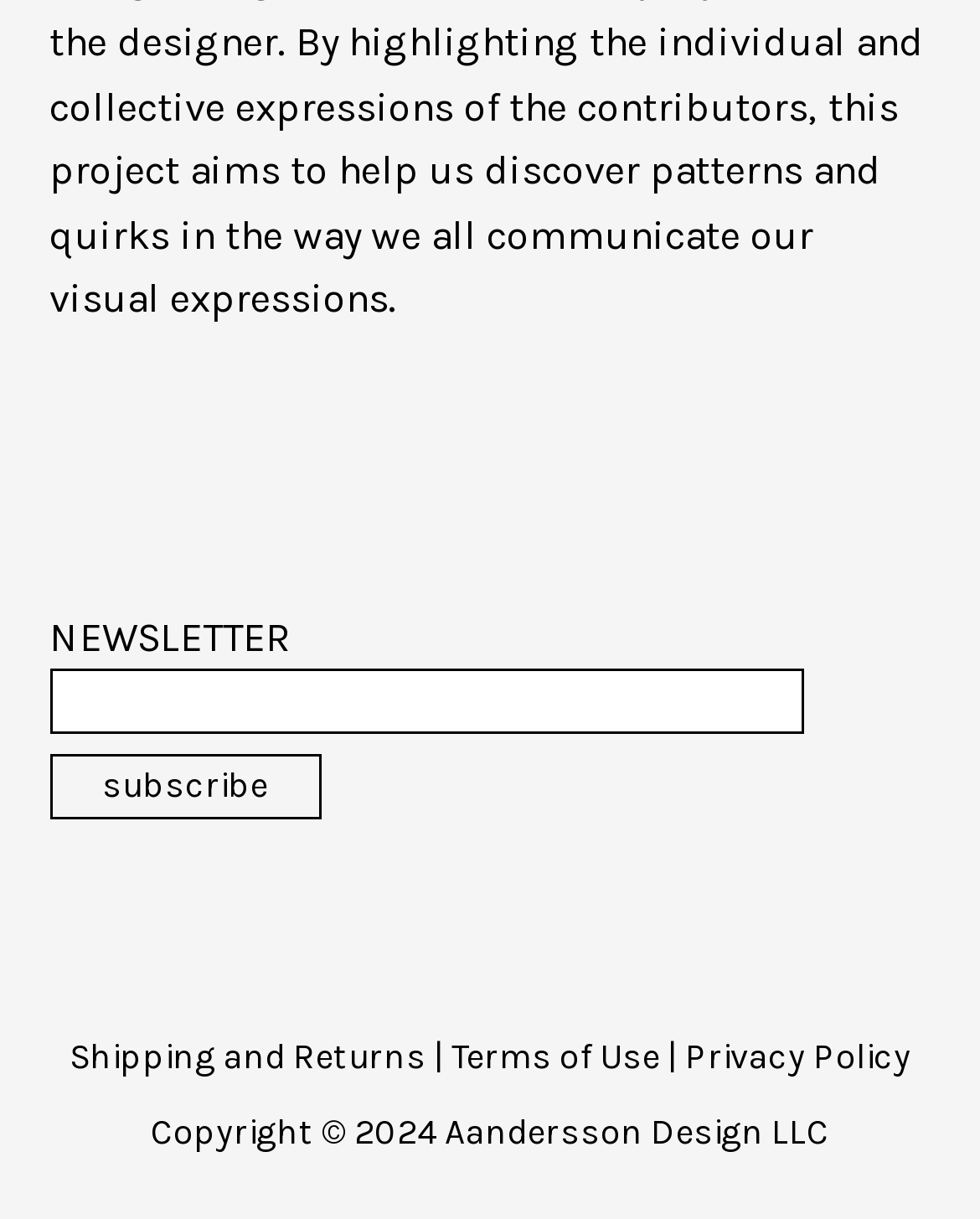Provide the bounding box coordinates, formatted as (top-left x, top-left y, bottom-right x, bottom-right y), with all values being floating point numbers between 0 and 1. Identify the bounding box of the UI element that matches the description: Shipping and Returns

[0.071, 0.85, 0.435, 0.885]